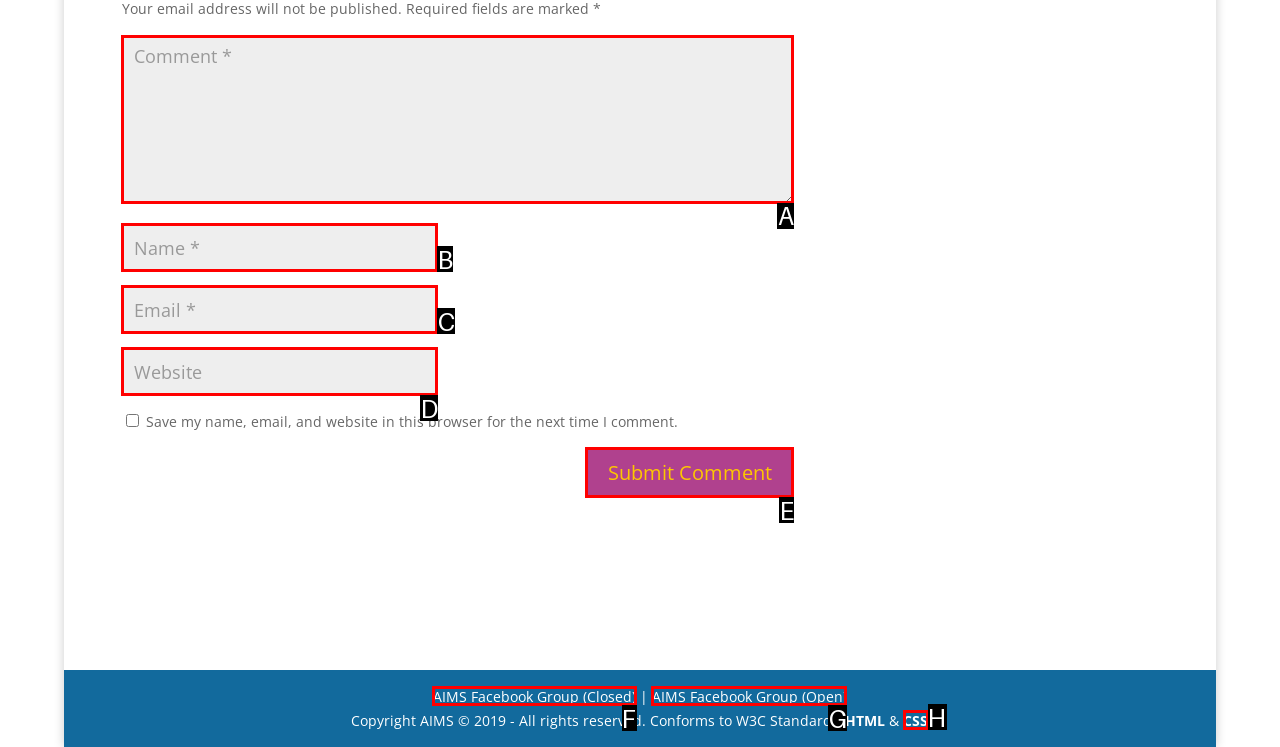Specify which element within the red bounding boxes should be clicked for this task: Visit the AIMS Facebook Group (Closed) Respond with the letter of the correct option.

F